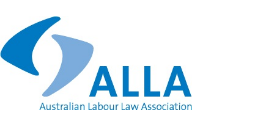What is the focus of the Australian Labour Law Association?
Please use the image to deliver a detailed and complete answer.

The caption states that the Australian Labour Law Association focuses on promoting effective communication, advocacy, and education regarding labour law issues in the country, indicating that the association's primary focus is on labour law.